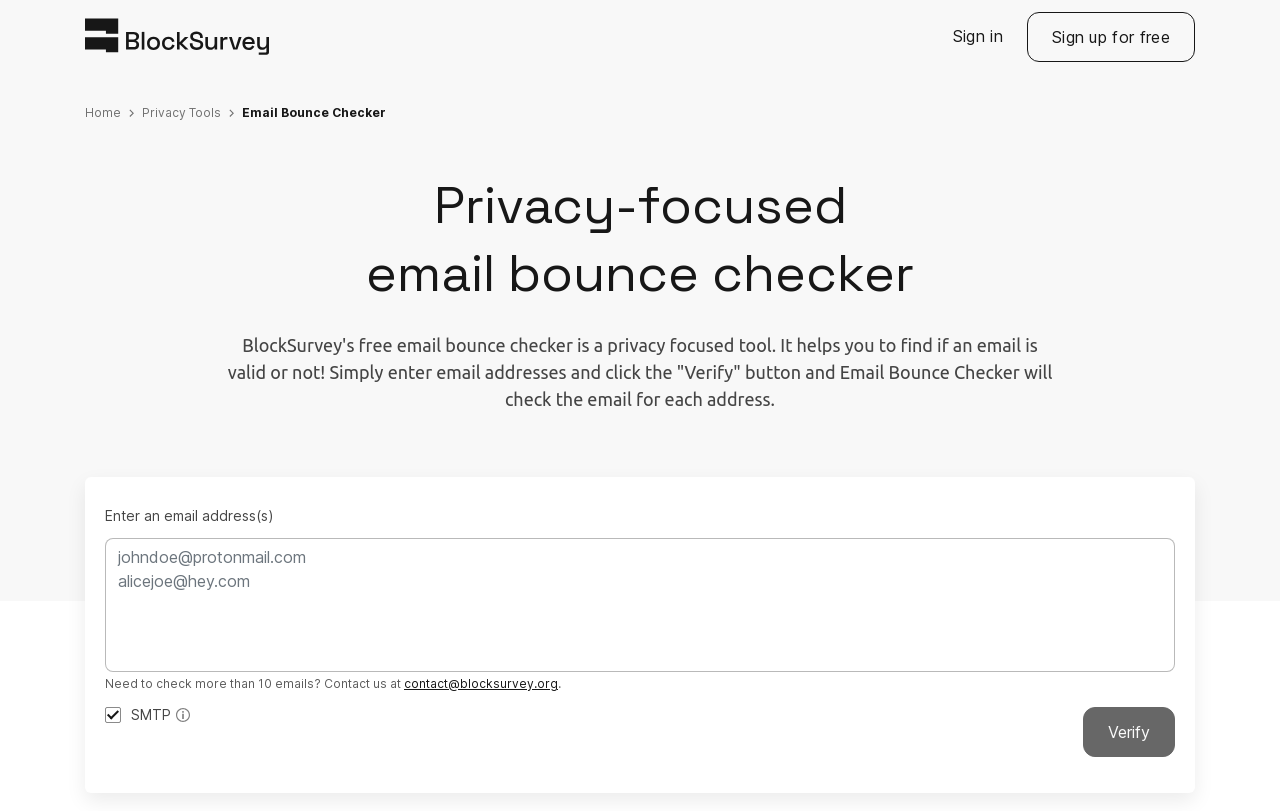How many email addresses can be checked at once?
Your answer should be a single word or phrase derived from the screenshot.

Less than 10